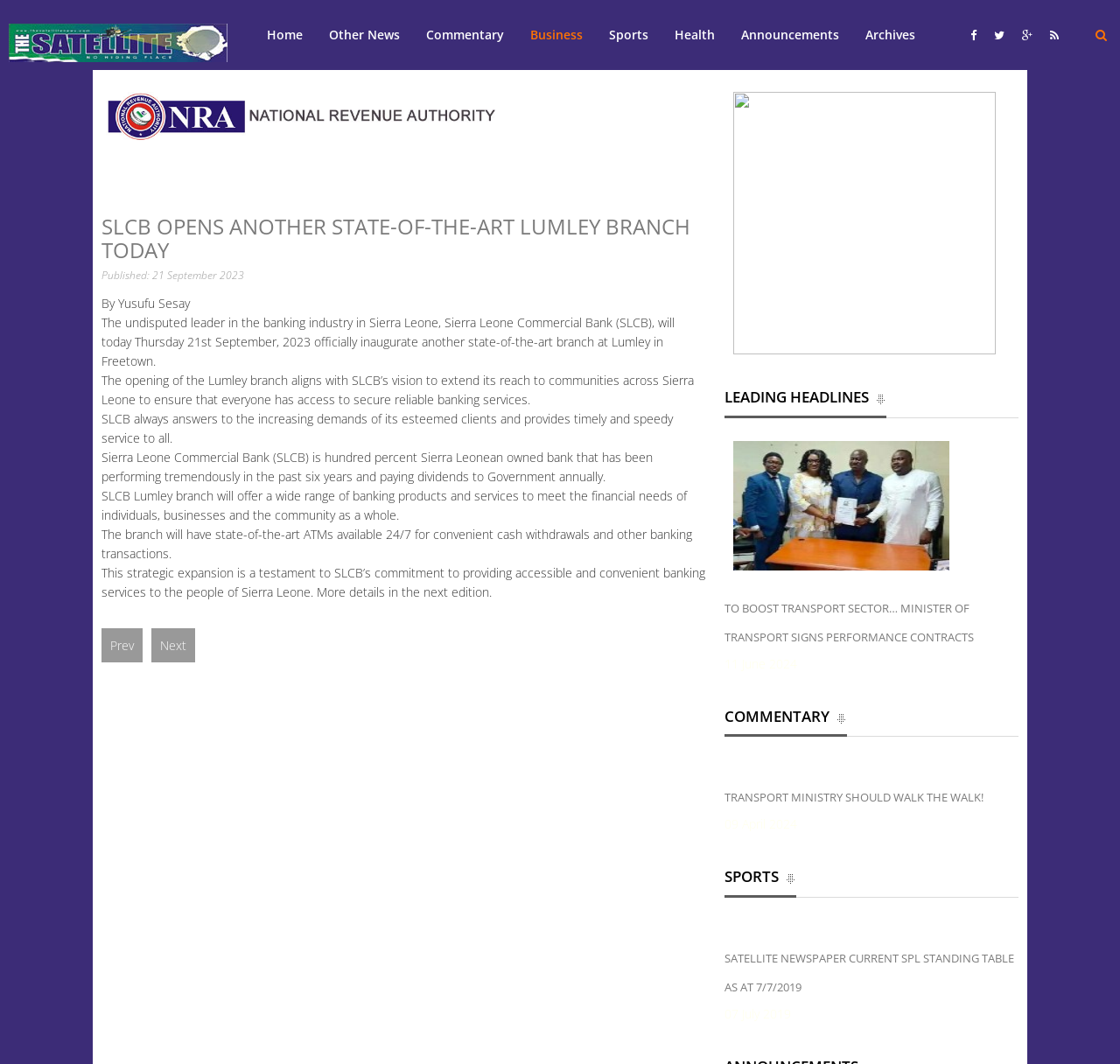Locate the bounding box coordinates of the region to be clicked to comply with the following instruction: "View LEADING HEADLINES". The coordinates must be four float numbers between 0 and 1, in the form [left, top, right, bottom].

[0.647, 0.366, 0.909, 0.393]